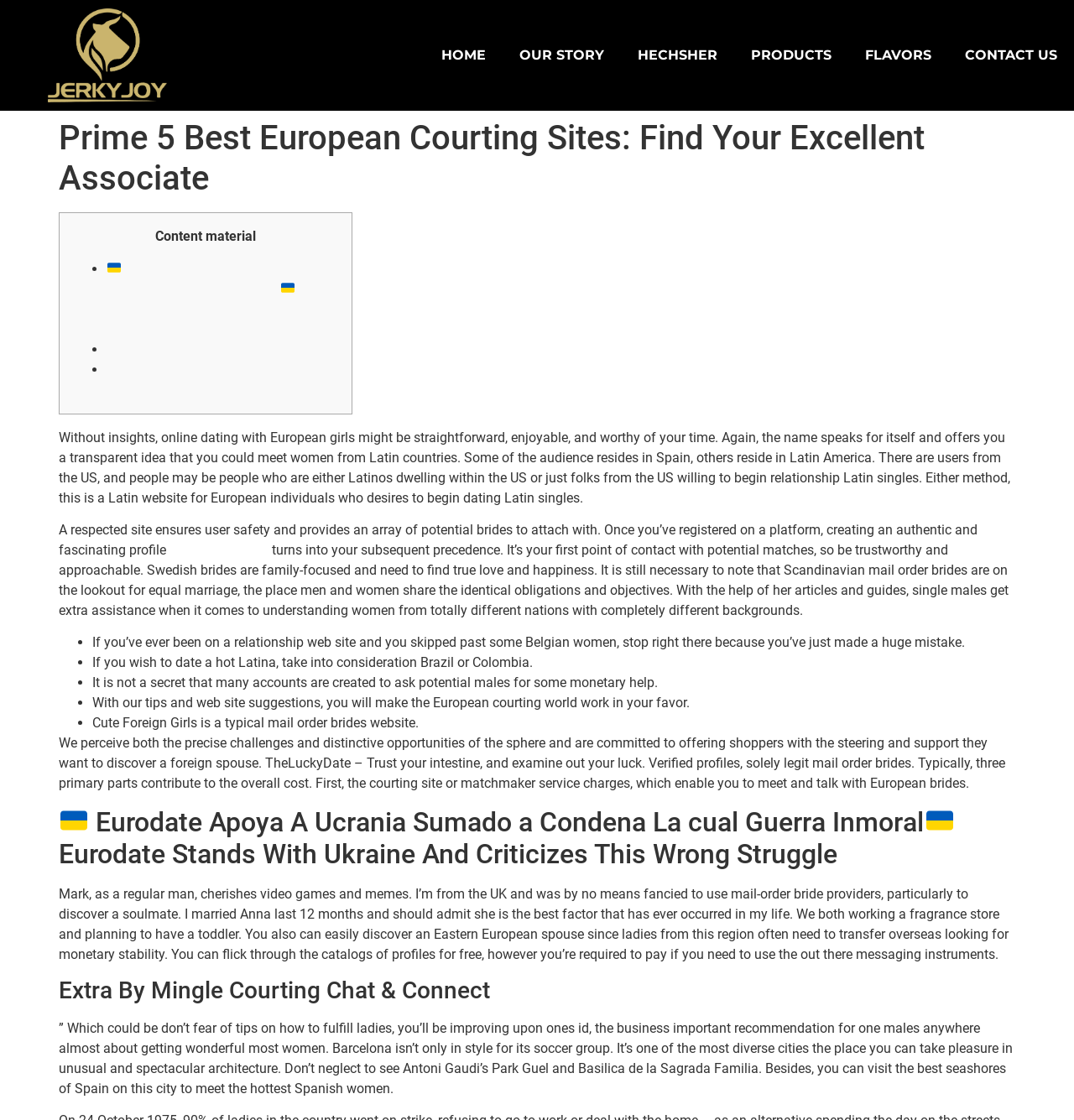Determine the bounding box coordinates for the clickable element required to fulfill the instruction: "Explore the 'CONTACT US' page". Provide the coordinates as four float numbers between 0 and 1, i.e., [left, top, right, bottom].

[0.883, 0.023, 1.0, 0.076]